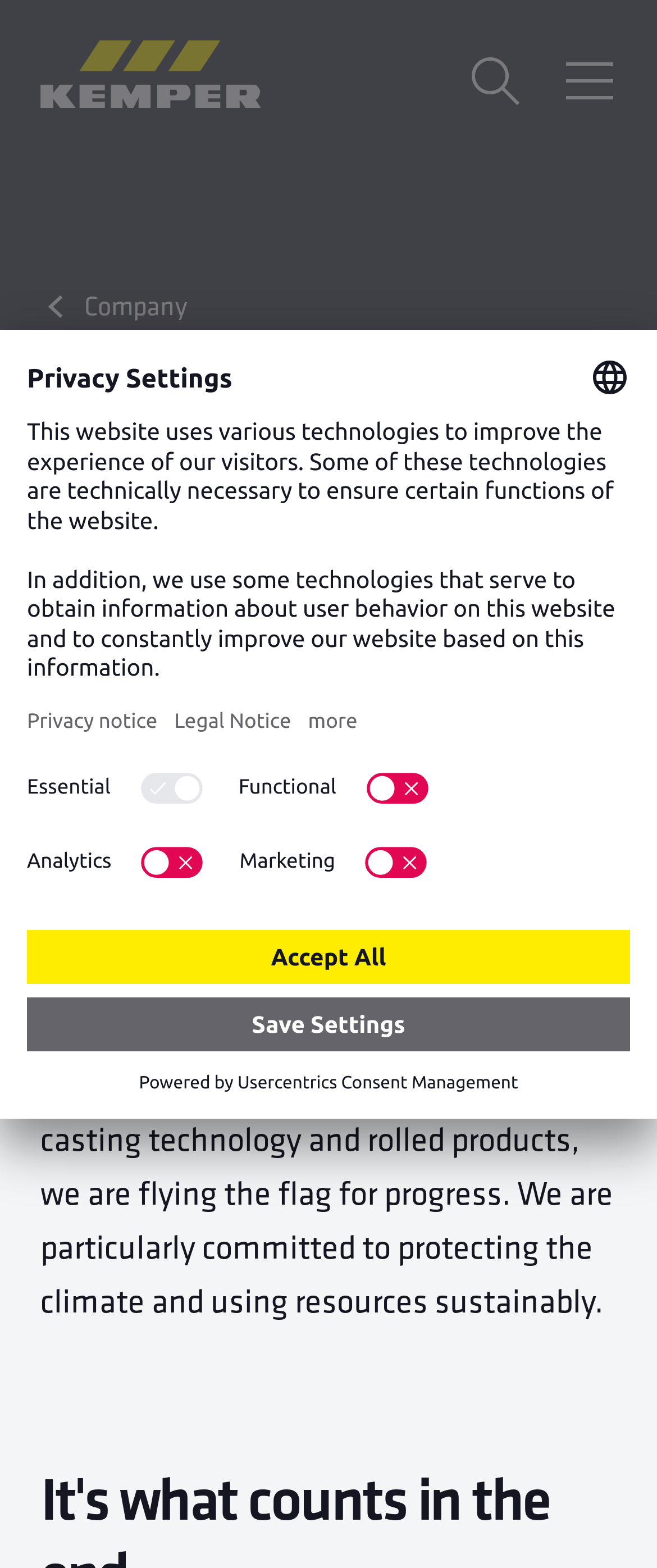What is the company's focus?
Look at the image and answer the question using a single word or phrase.

Progress